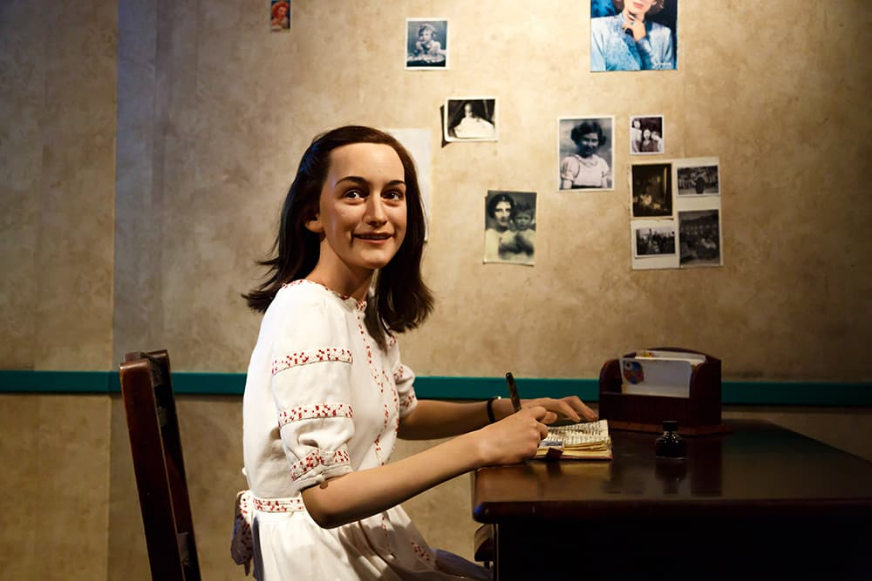Explain the contents of the image with as much detail as possible.

The image captures a lifelike wax figure of a young girl, seated at a wooden desk, embodying Anne Frank as she might have appeared while writing in her diary. She is dressed in a simple white dress, adorned with delicate embroidery, and her dark hair frames her face softly. The setting reflects the atmosphere of her hiding place, with beige walls and a green accent, suggesting the confines of the annexe where she spent years in seclusion during World War II.

Surrounding the figure are various photographs pinned to the wall, depicting people and moments from her life, enhancing the poignant narrative of her experiences. On the desk, a pen rests near an open notebook, symbolizing her thoughts and reflections as she documented her daily life and dreams amidst the horrors of the Holocaust. This scene serves as a powerful reminder of the resilience and spirit of Anne Frank, whose story continues to resonate throughout the world.